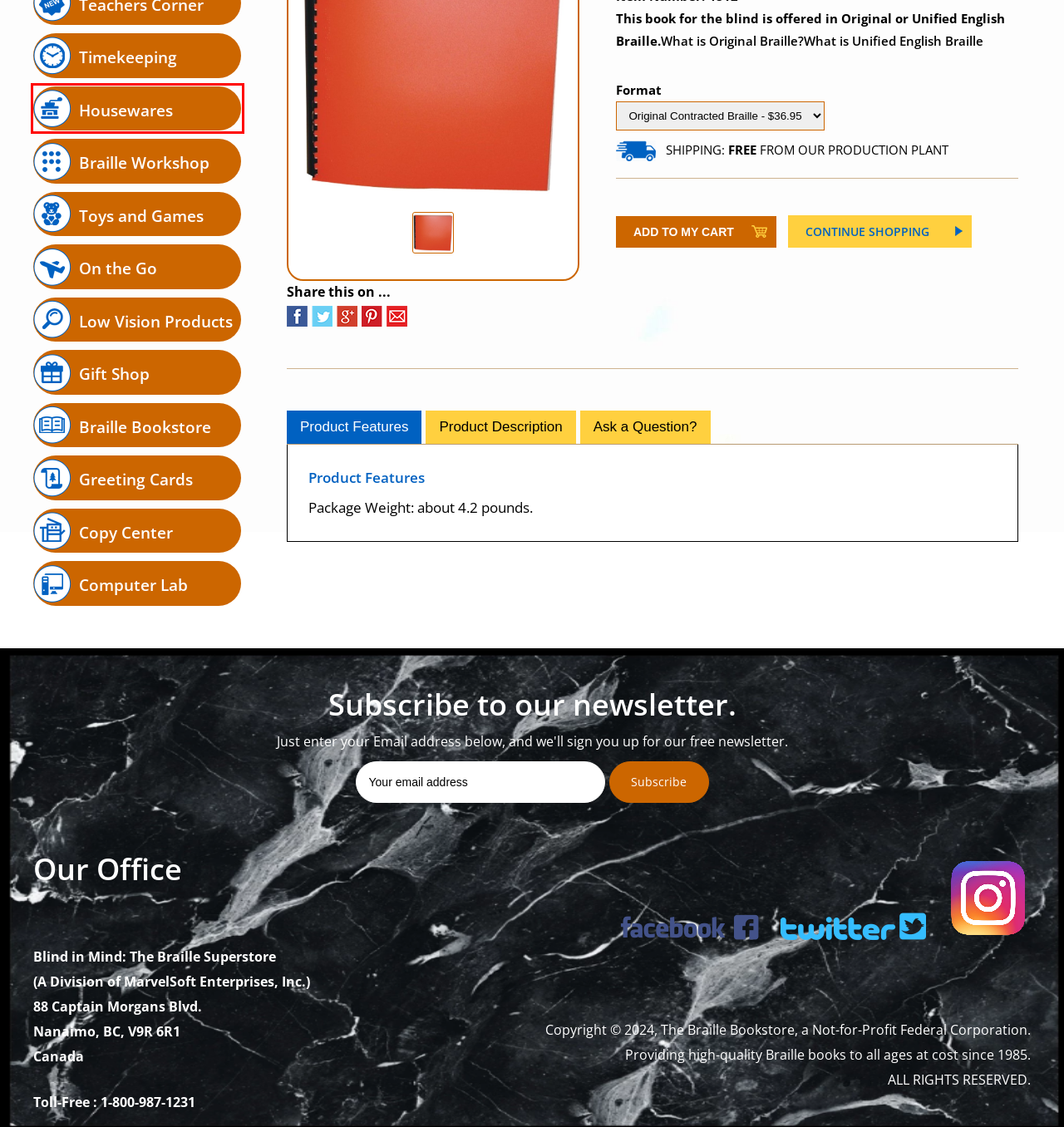You are presented with a screenshot of a webpage that includes a red bounding box around an element. Determine which webpage description best matches the page that results from clicking the element within the red bounding box. Here are the candidates:
A. Braille Games and Fun Toys for the Blind | Braille Superstore
B. Recommend A Very Personal Computer | Braille Superstore
C. Talking and Braille Products for your Home | Braille Superstore
D. What is Original Braille | Braille Superstore
E. Greeting Cards for the Blind | Braille Superstore
F. Braille Gifts for the Blind | Braille Superstore
G. Unified English Braille | Braille Superstore
H. Cool Braille Products | Braille Superstore

C